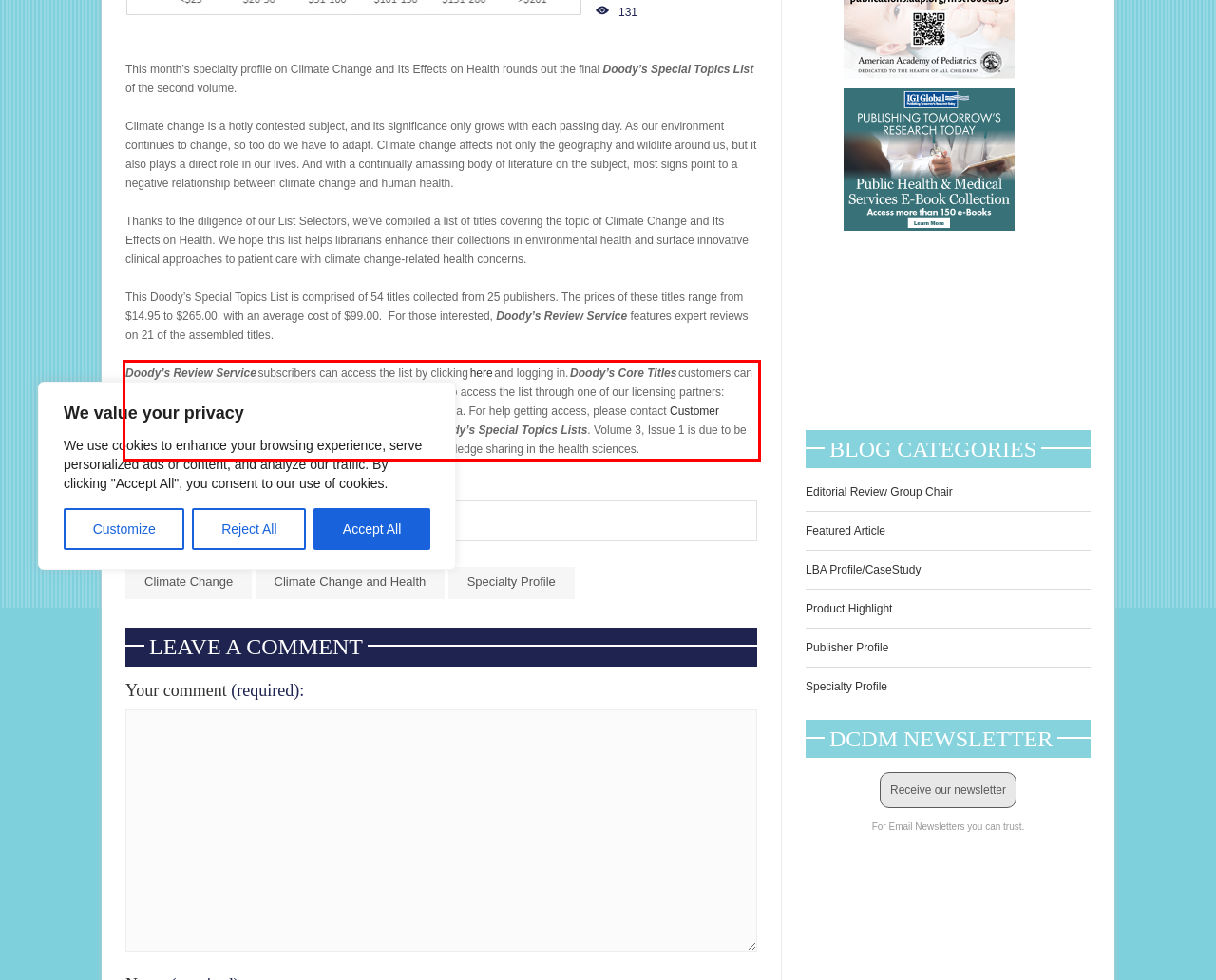You are presented with a screenshot containing a red rectangle. Extract the text found inside this red bounding box.

Doody’s Review Service subscribers can access the list by clicking here and logging in. Doody’s Core Titles customers can view the list by clicking here to log in. Readers also may be able to access the list through one of our licensing partners: EBSCO, Rittenhouse, Matthews, Ovid, ProQuest, or Login Canada. For help getting access, please contact Customer Service. We are excited to begin work on the next volume of Doody’s Special Topics Lists. Volume 3, Issue 1 is due to be released in October 2022, focusing on clinical research and knowledge sharing in the health sciences.